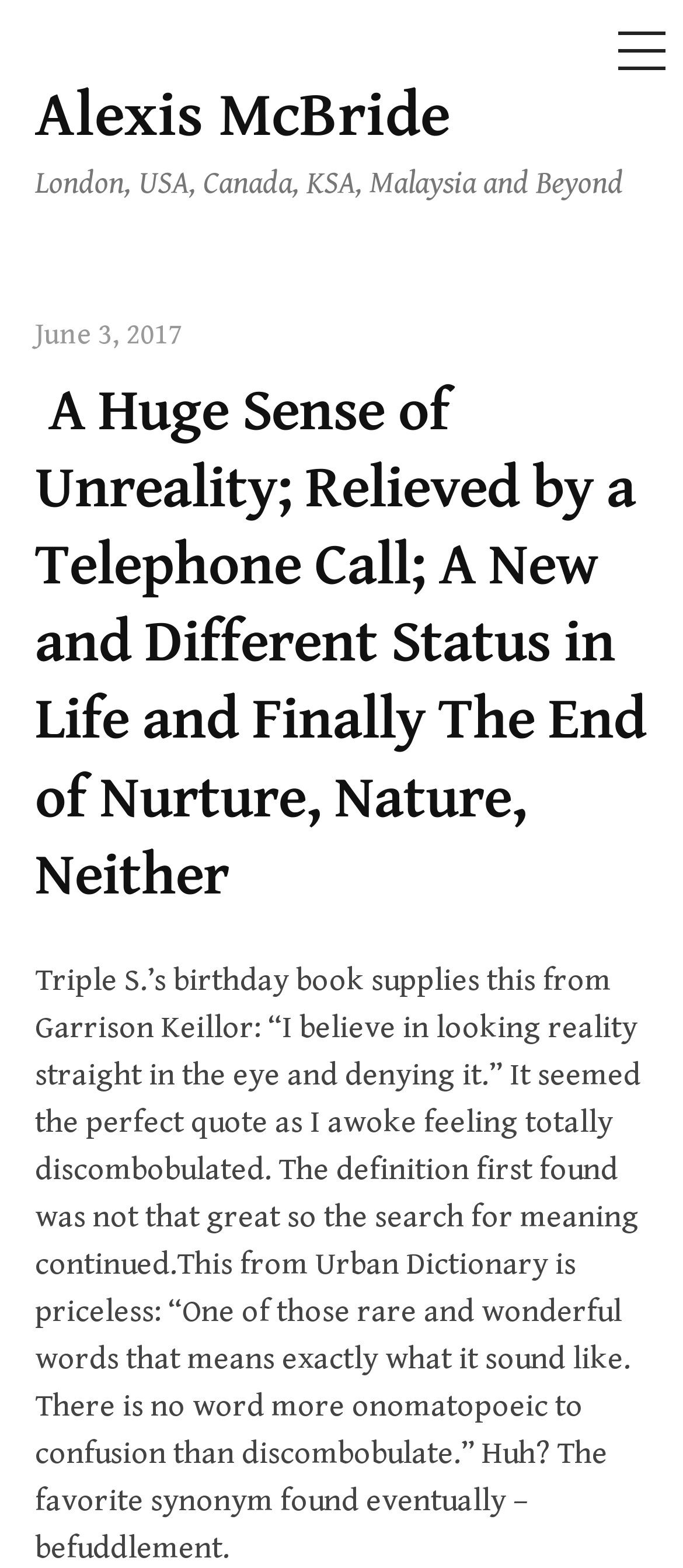Provide a brief response to the question below using one word or phrase:
What is the quote from Garrison Keillor about?

looking reality straight in the eye and denying it